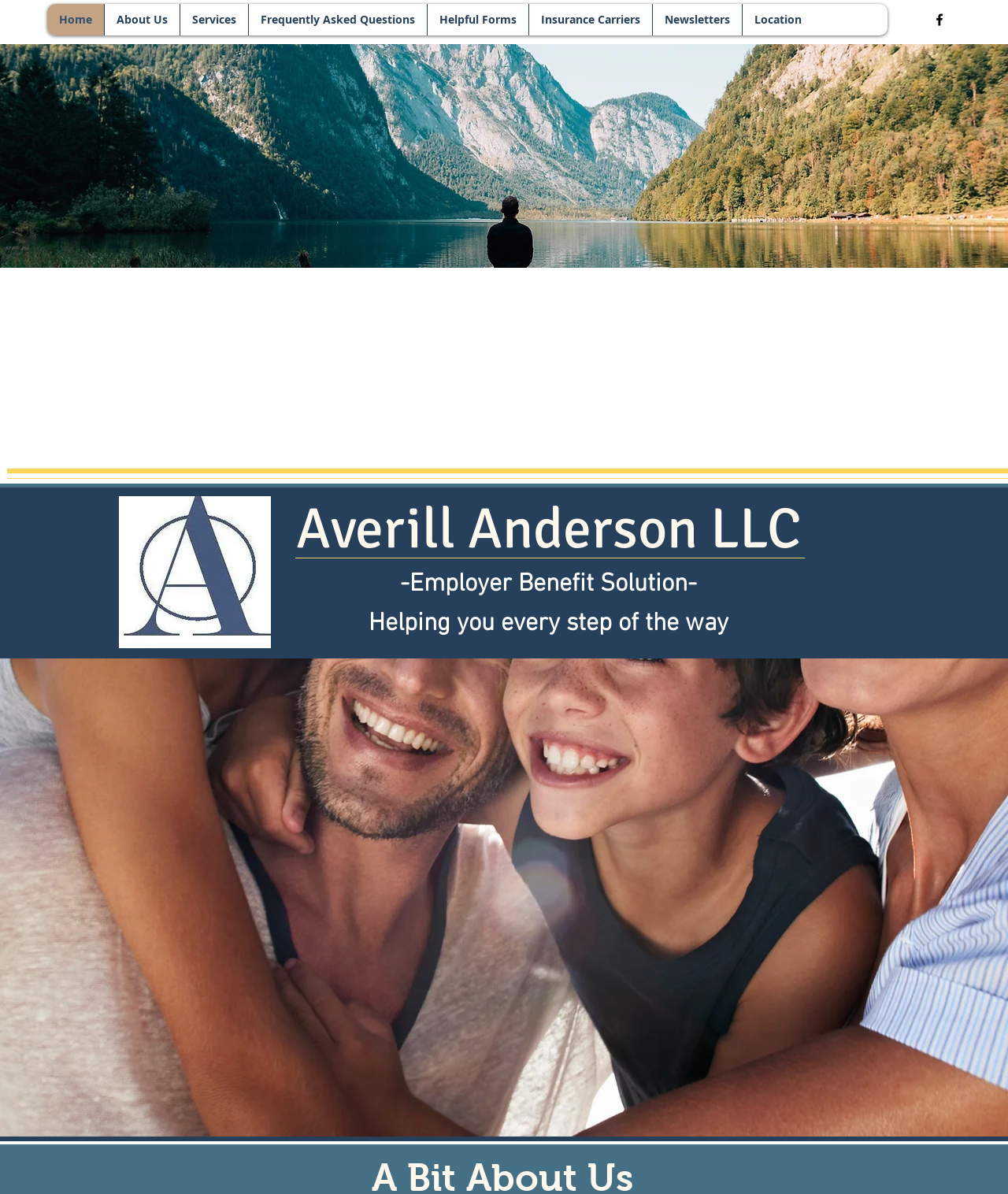Answer the following inquiry with a single word or phrase:
What is the company name?

Averill Anderson LLC